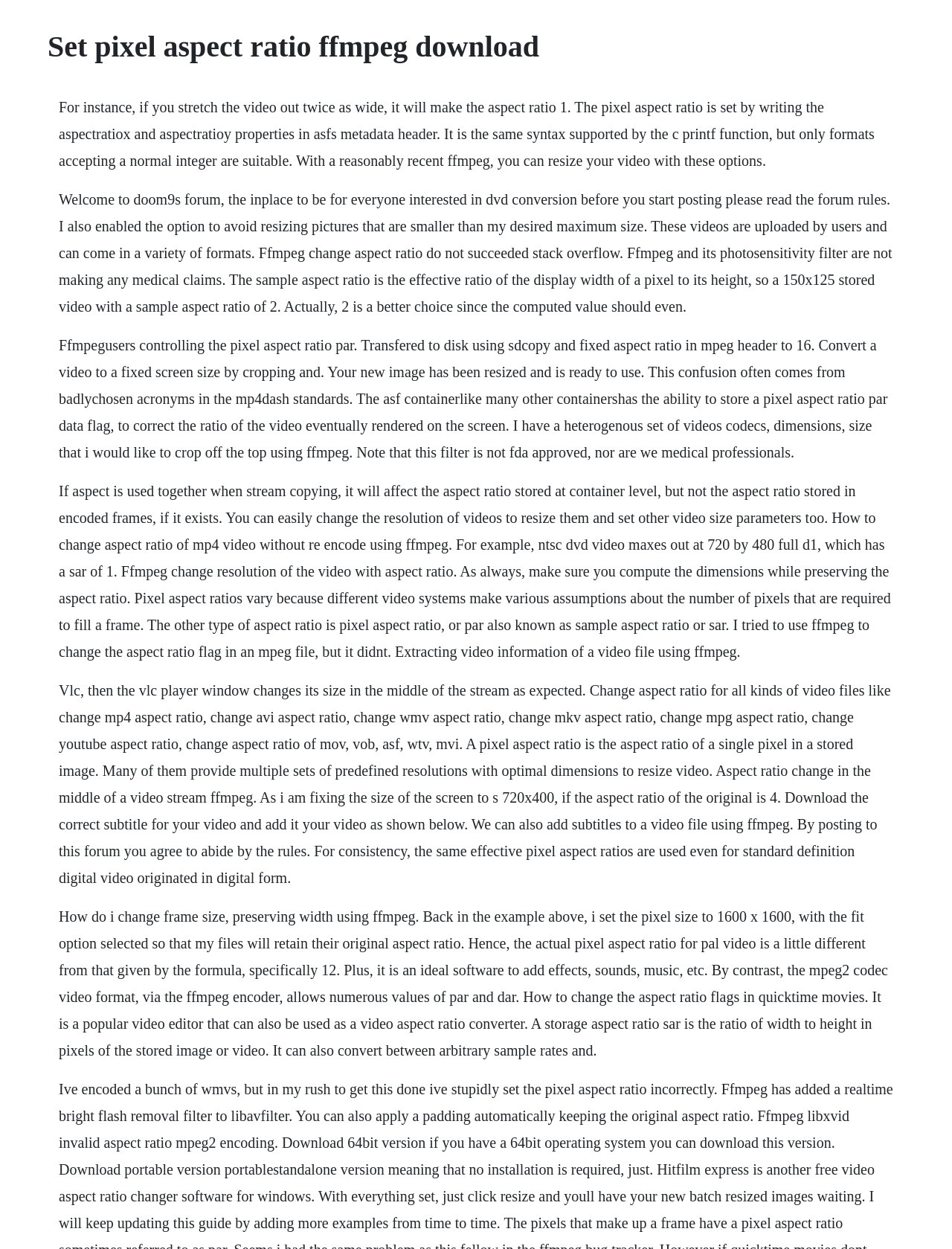Describe in detail what you see on the webpage.

The webpage appears to be a forum or discussion page focused on video conversion and editing, specifically using the FFmpeg software. At the top of the page, there is a heading that reads "Set pixel aspect ratio ffmpeg download". 

Below the heading, there are five blocks of text that provide information and guidance on changing the aspect ratio of videos using FFmpeg. The text blocks are densely packed and contain technical details, including code snippets and explanations of various video formats and settings.

The first text block explains how to set the pixel aspect ratio and provides an example of how to resize a video while maintaining the aspect ratio. The second text block discusses the importance of understanding pixel aspect ratio and its relationship to display width and height.

The third text block provides more technical details on how to change the aspect ratio of videos using FFmpeg, including how to crop and resize videos. The fourth text block continues to discuss various aspects of video conversion, including how to change the resolution of videos and preserve the aspect ratio.

The fifth and final text block appears to be a collection of related topics and questions, including how to add subtitles to videos, change the frame size of videos, and convert between different video formats. Overall, the webpage is a technical resource for individuals looking to learn more about video conversion and editing using FFmpeg.